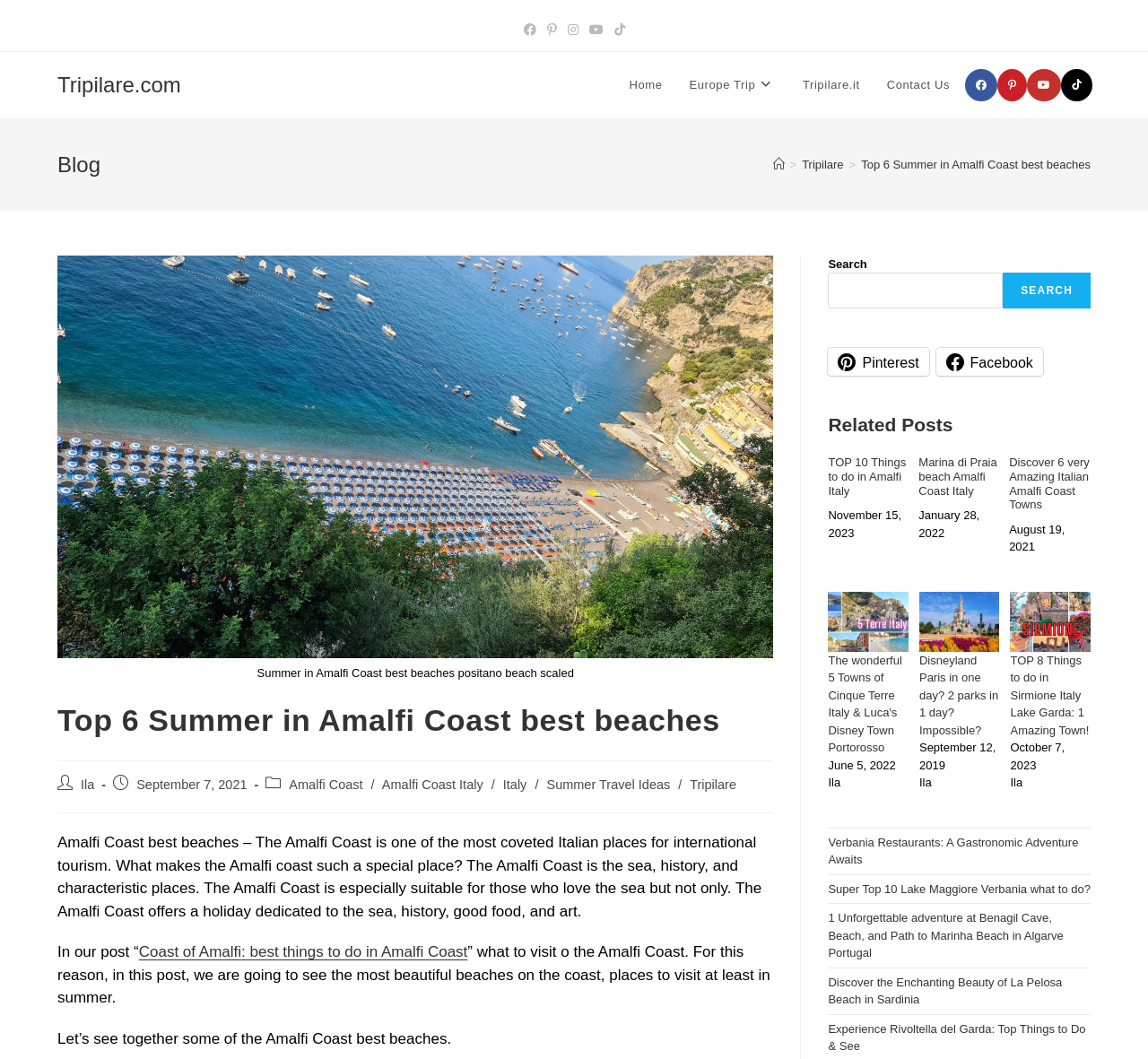Provide the bounding box coordinates of the HTML element this sentence describes: "Pinterest". The bounding box coordinates consist of four float numbers between 0 and 1, i.e., [left, top, right, bottom].

[0.721, 0.329, 0.809, 0.355]